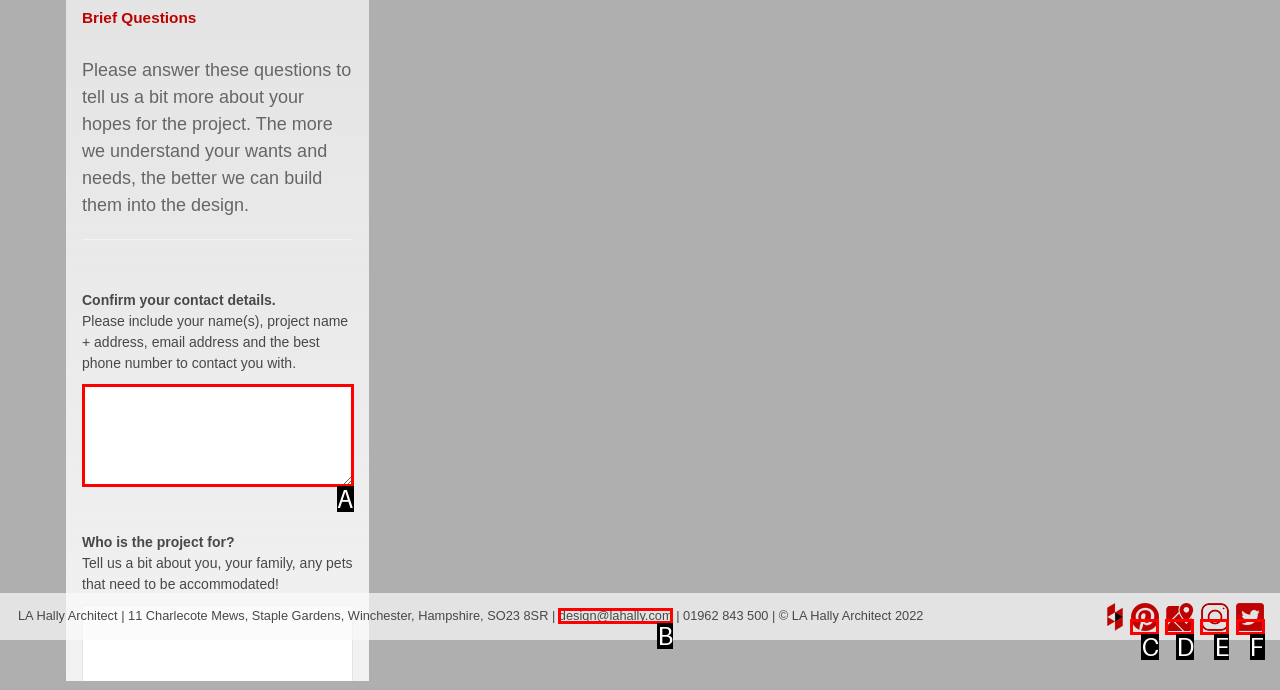Match the element description to one of the options: alt="Google Maps"
Respond with the corresponding option's letter.

D